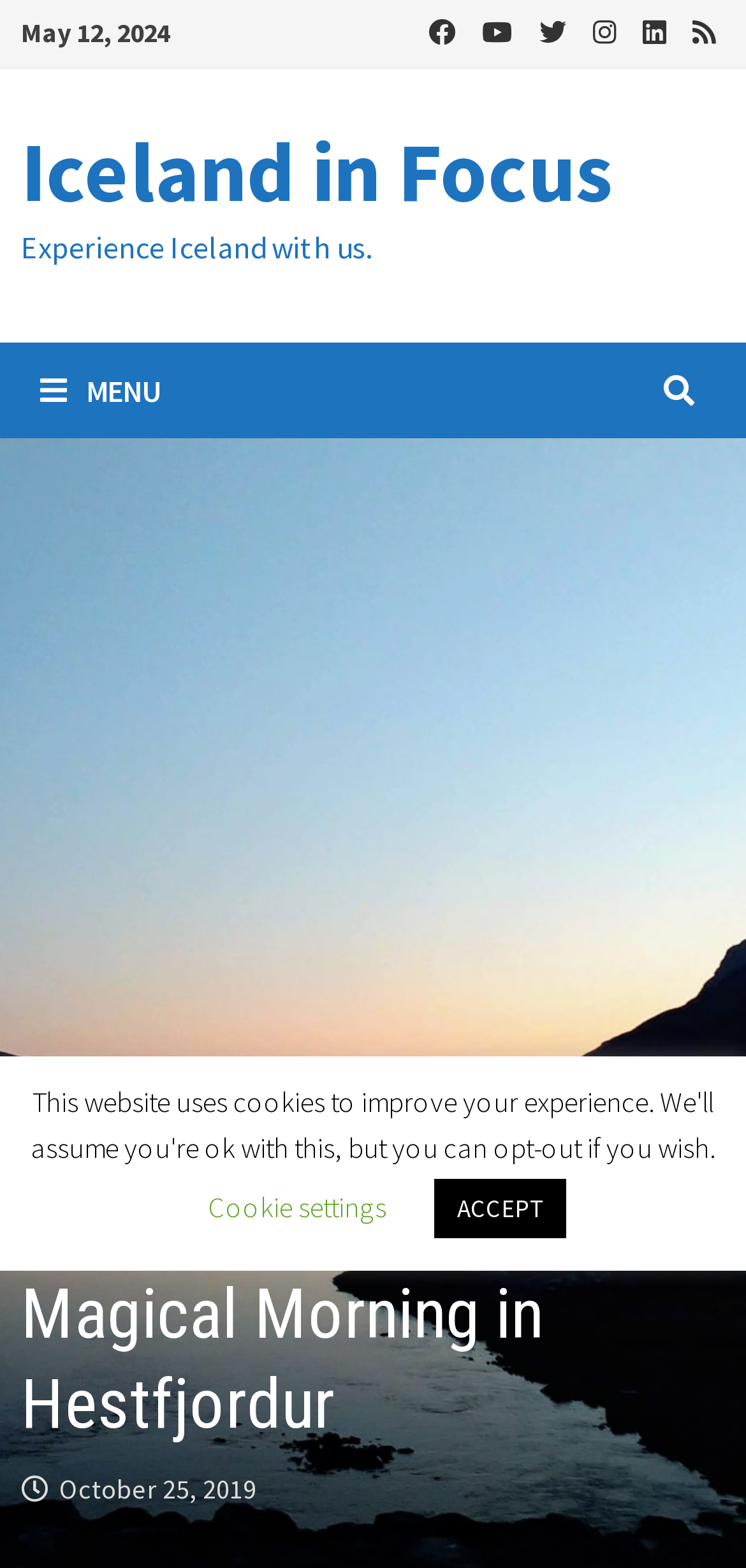What is the tagline of the website?
Give a comprehensive and detailed explanation for the question.

I found the tagline of the website by looking at the static text element with the text 'Experience Iceland with us.' which is located at the top of the page.